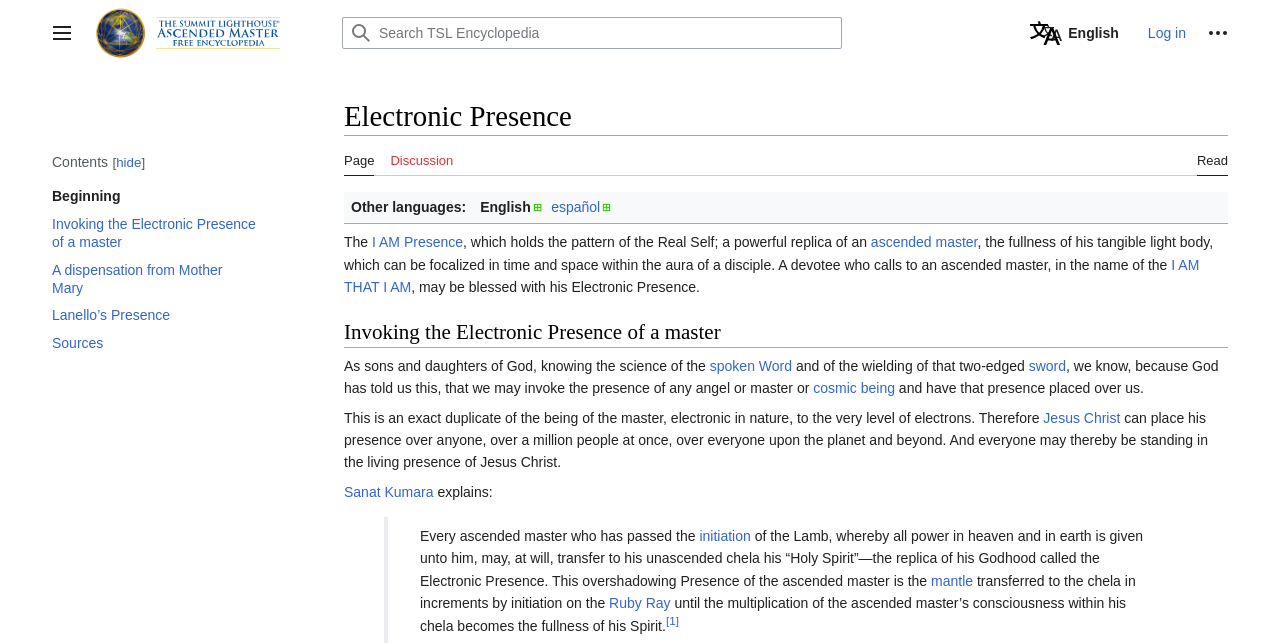Find the bounding box coordinates of the clickable area that will achieve the following instruction: "Read about Shazam! Fury of the Gods".

None